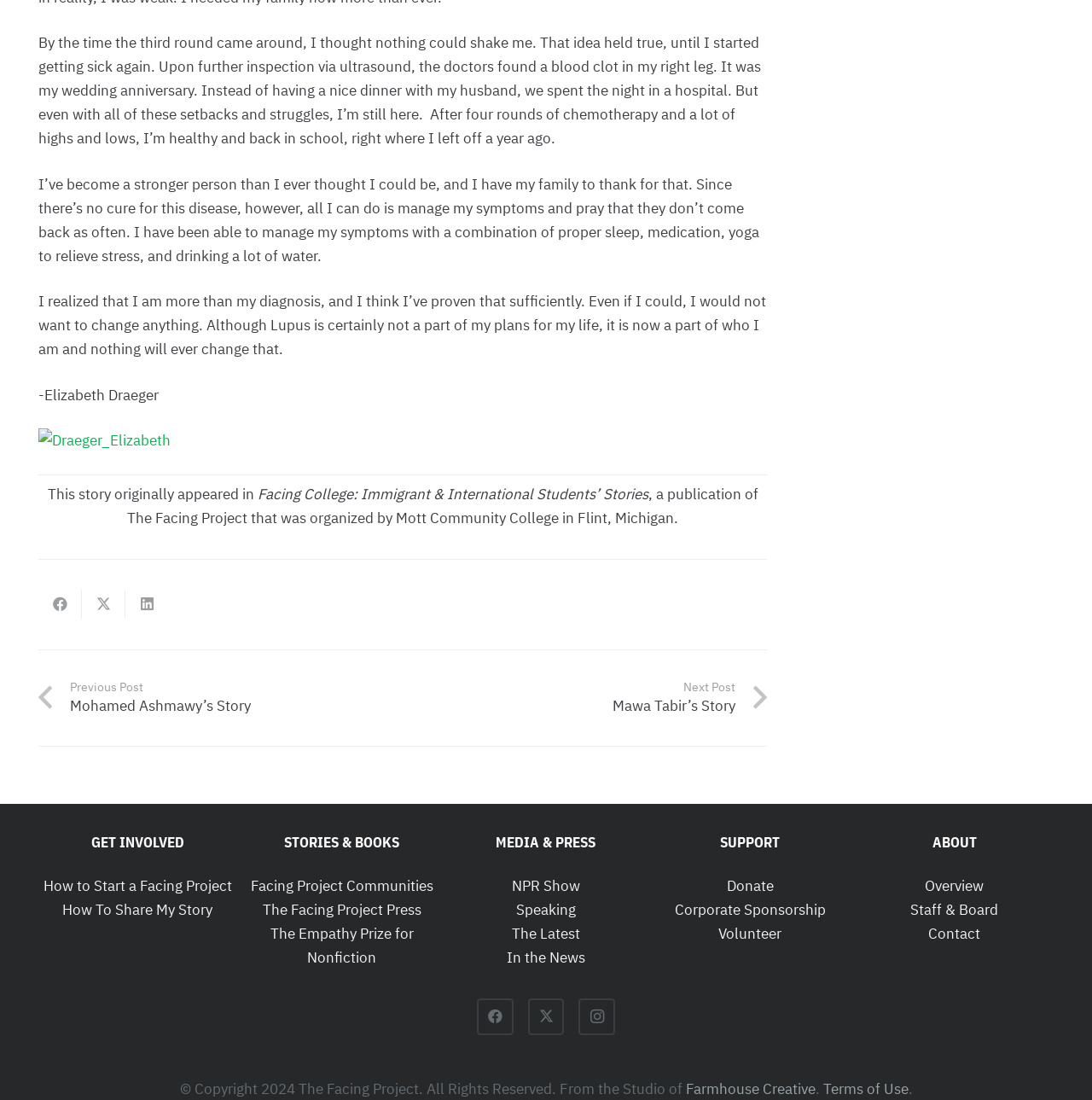Please pinpoint the bounding box coordinates for the region I should click to adhere to this instruction: "Share this on social media".

[0.035, 0.536, 0.075, 0.562]